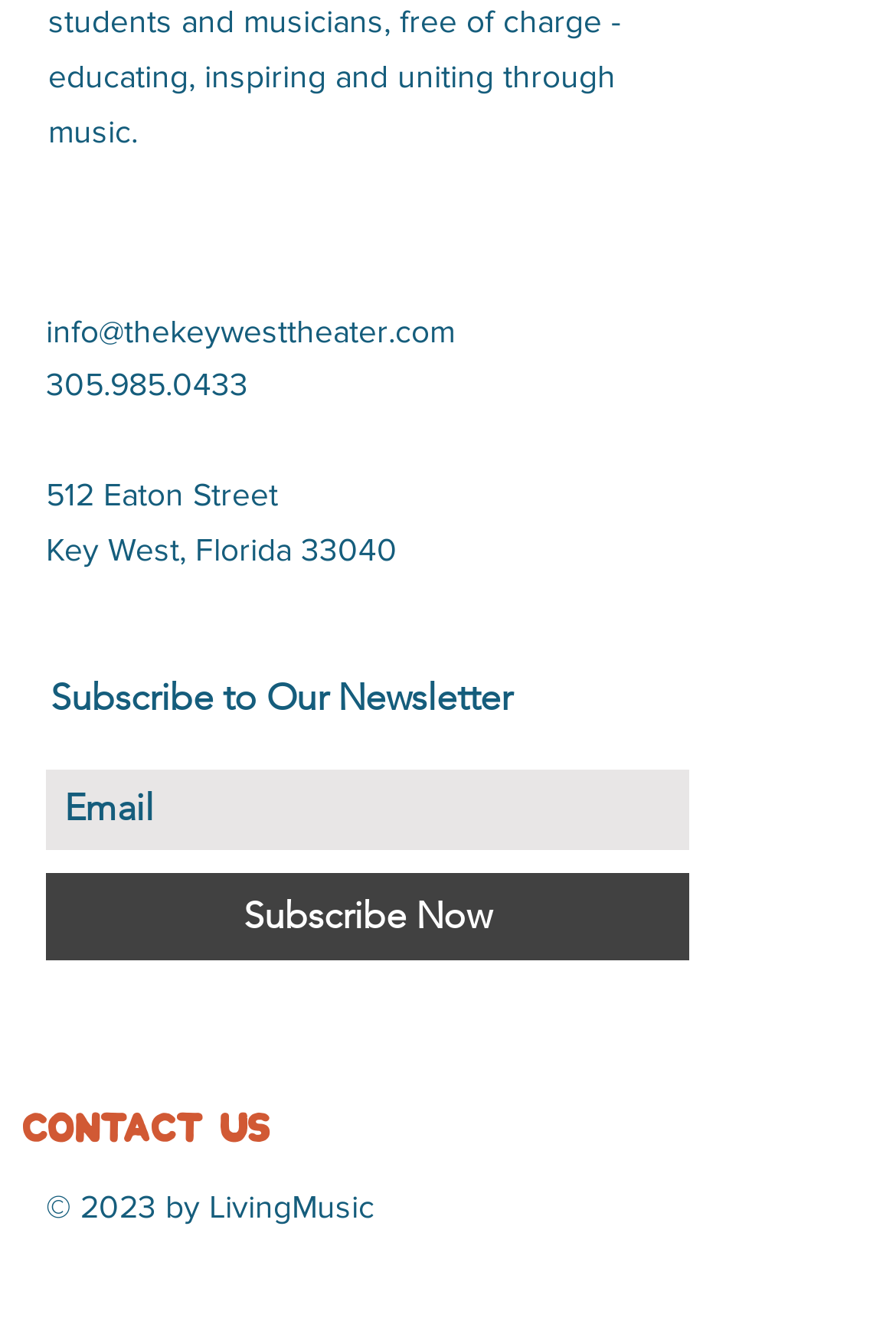What is the button text below the email textbox?
Look at the screenshot and give a one-word or phrase answer.

Subscribe Now